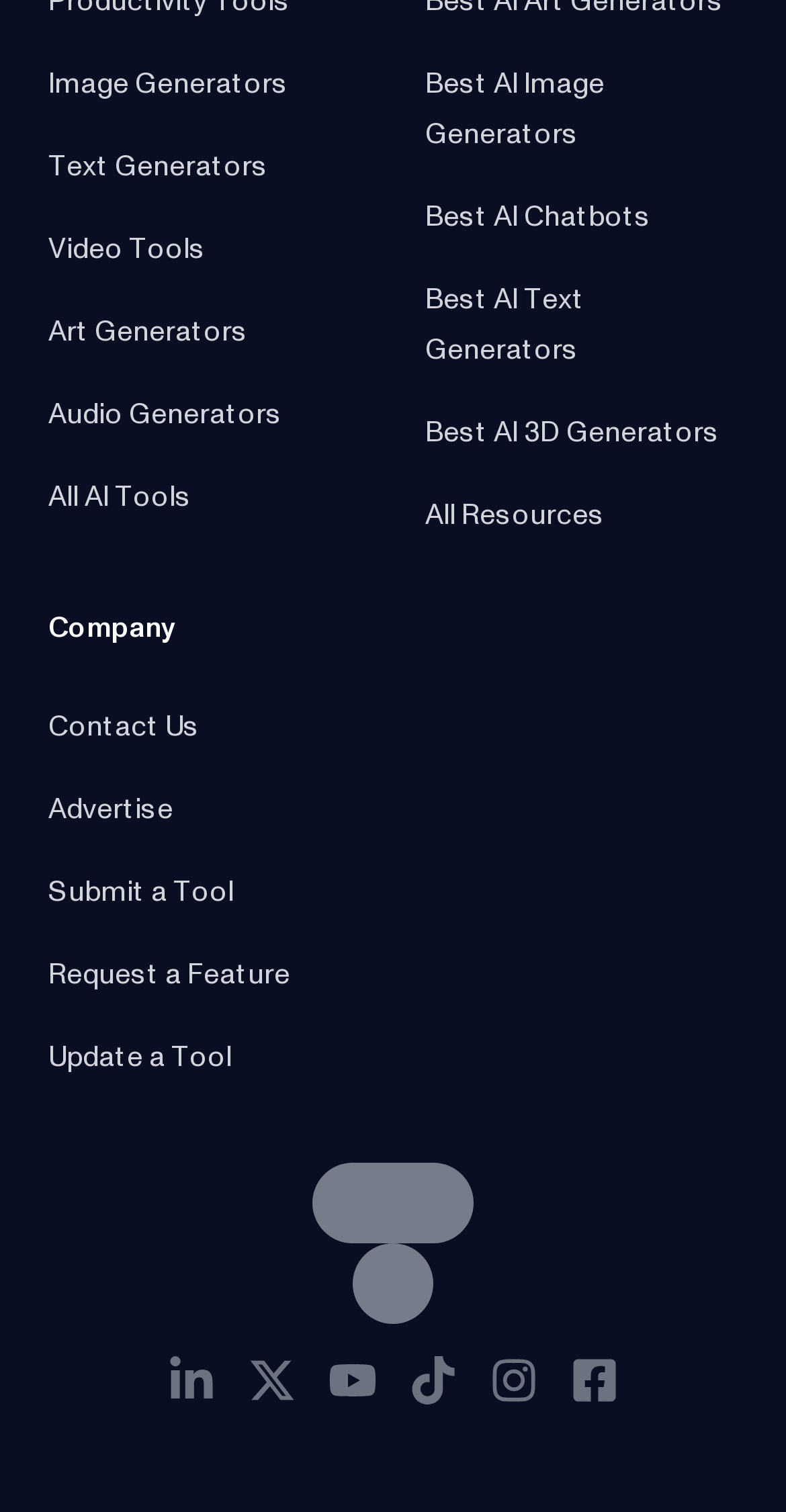Please identify the coordinates of the bounding box for the clickable region that will accomplish this instruction: "Explore Best AI Art Generators".

[0.541, 0.034, 0.921, 0.053]